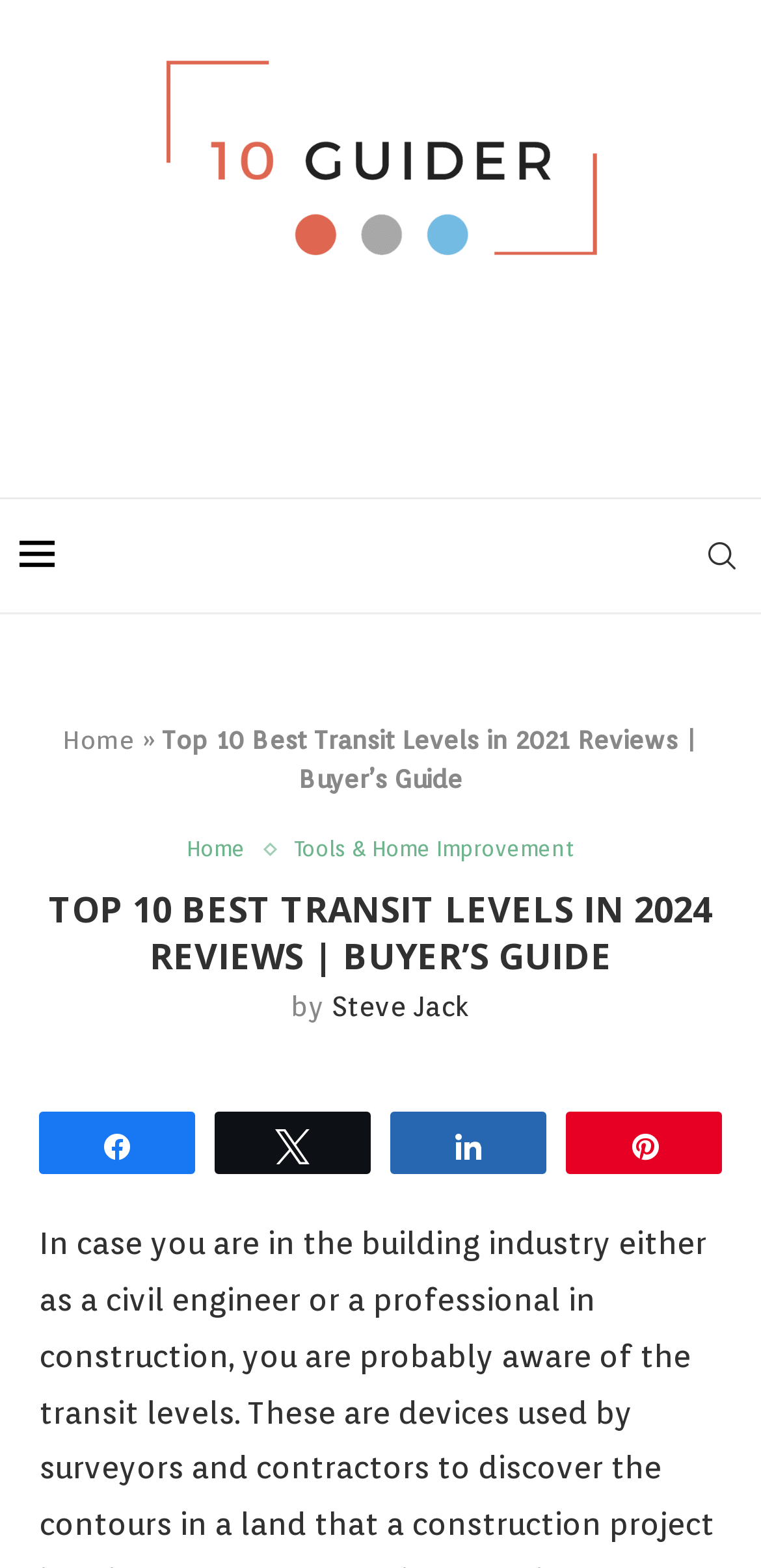Determine the bounding box coordinates of the element's region needed to click to follow the instruction: "go to the home page". Provide these coordinates as four float numbers between 0 and 1, formatted as [left, top, right, bottom].

[0.082, 0.463, 0.177, 0.482]